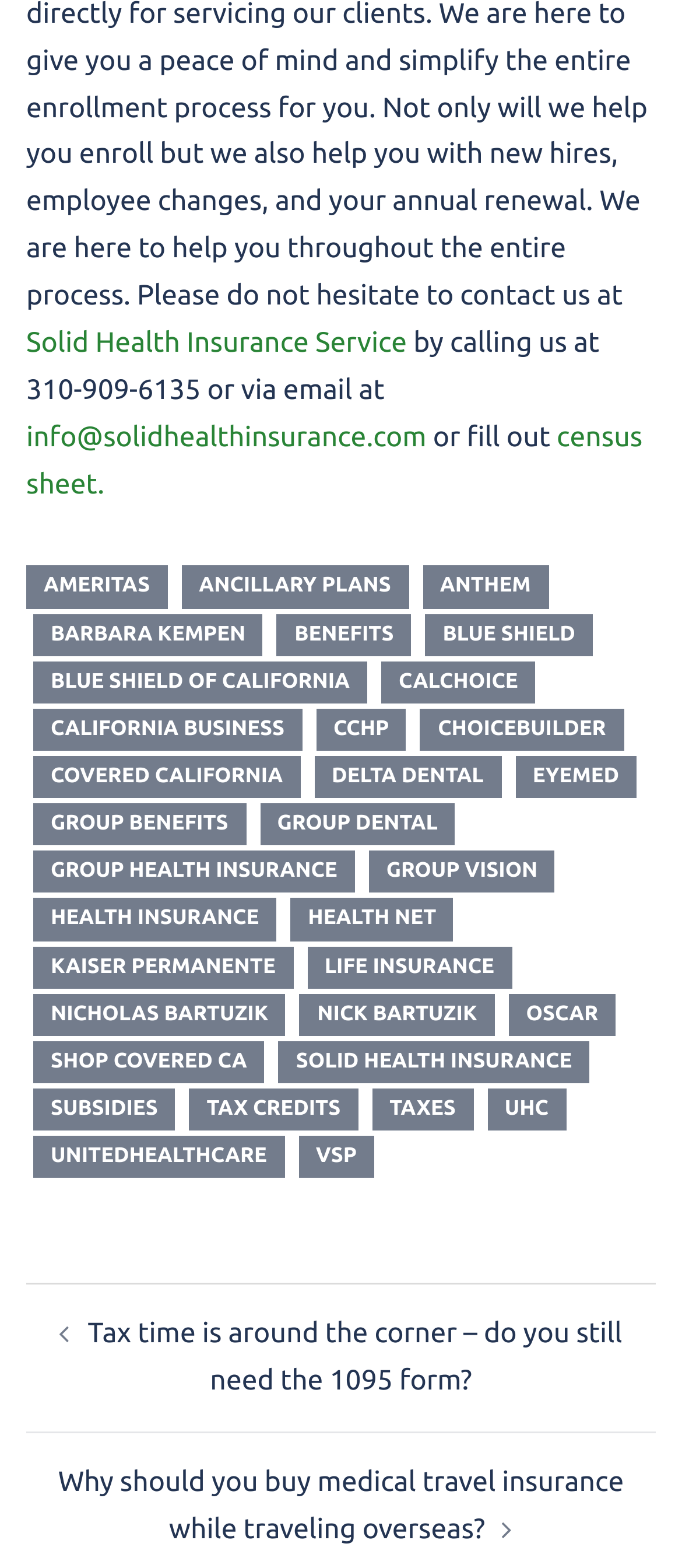Show the bounding box coordinates for the HTML element as described: "taxes".

[0.545, 0.694, 0.694, 0.721]